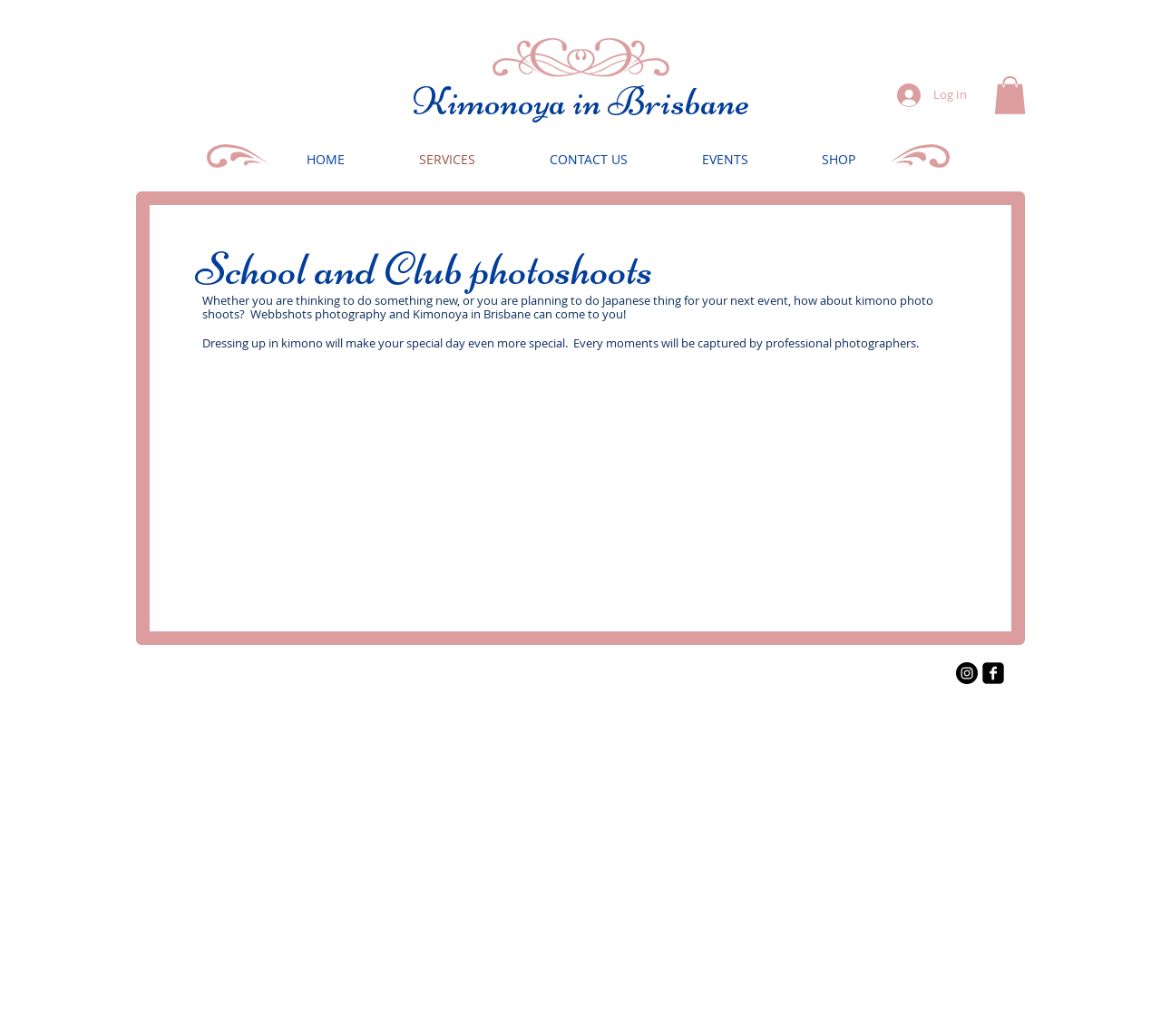Locate the bounding box coordinates of the UI element described by: "Log In". The bounding box coordinates should consist of four float numbers between 0 and 1, i.e., [left, top, right, bottom].

[0.762, 0.075, 0.844, 0.109]